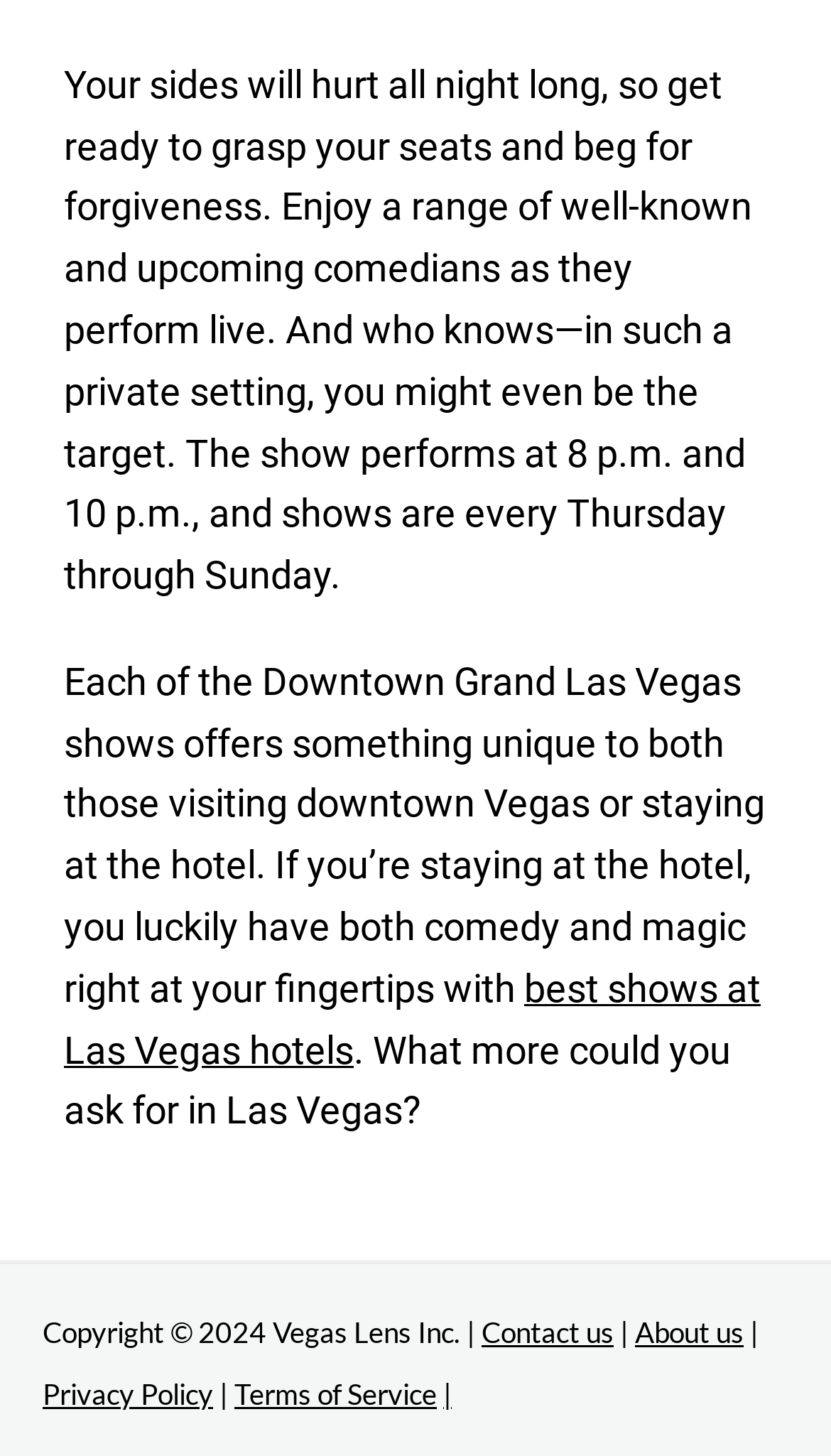Respond to the question below with a single word or phrase:
How many links are there in the footer section?

5